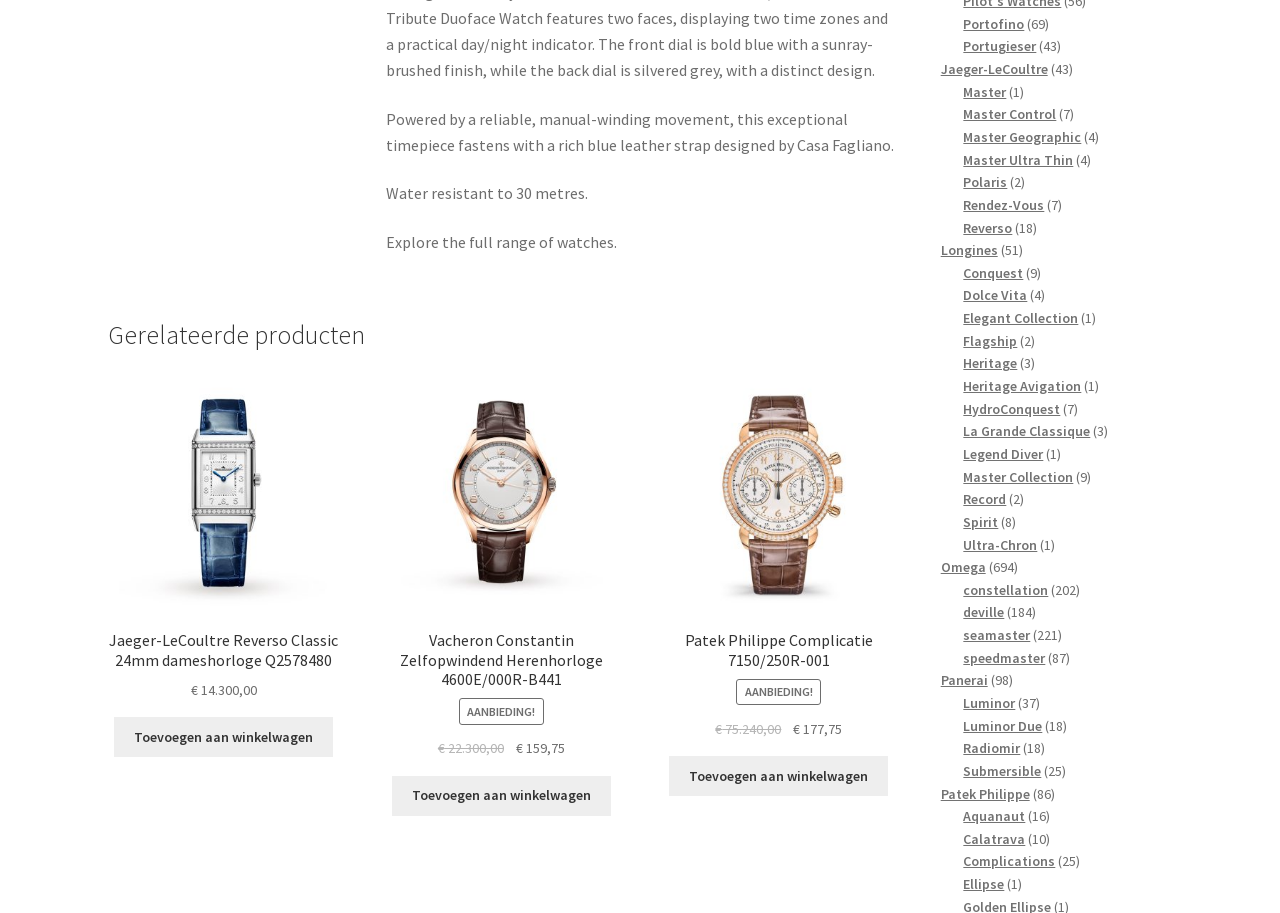Find the bounding box coordinates for the element described here: "Master".

[0.753, 0.091, 0.786, 0.11]